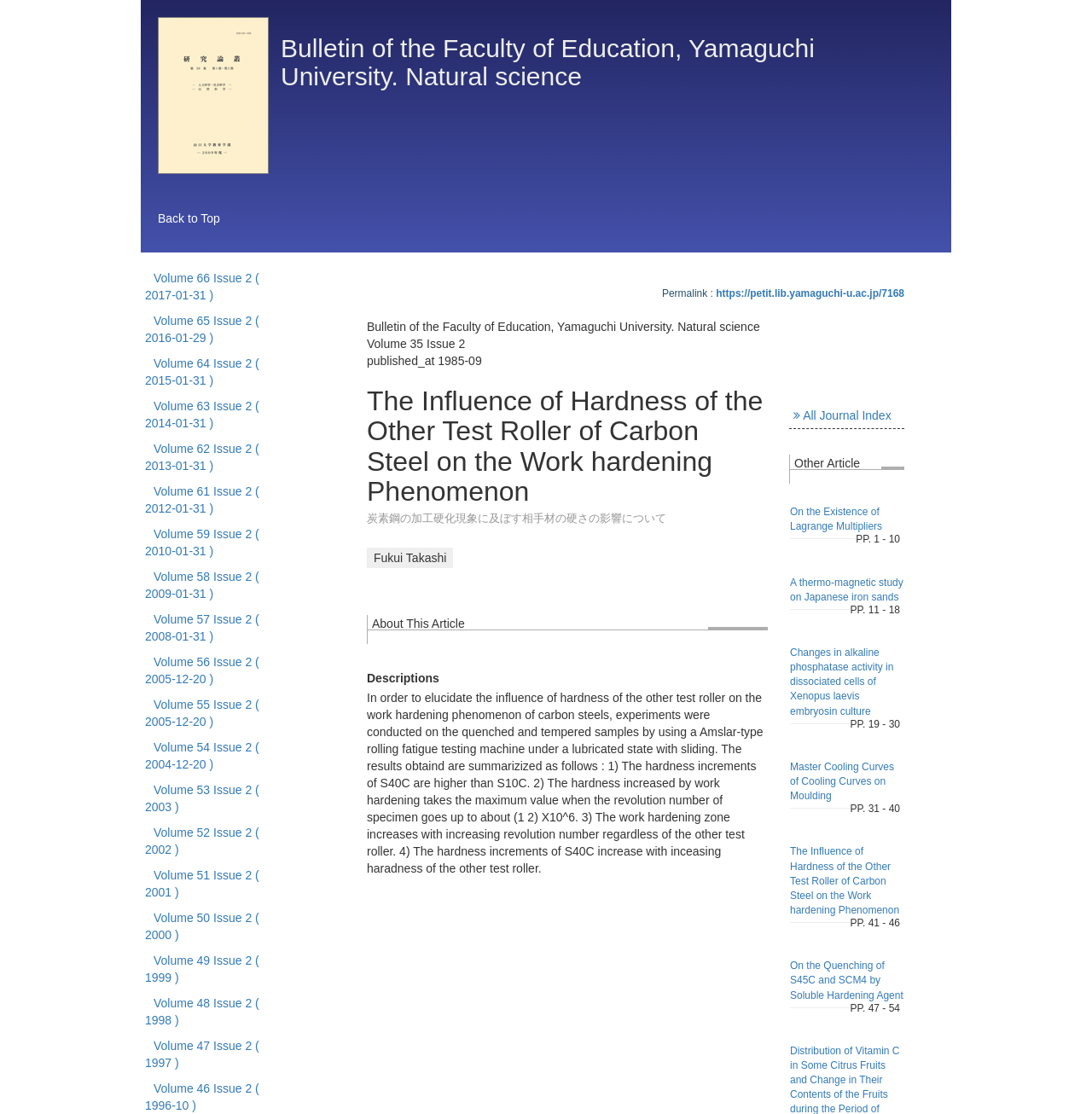Refer to the image and provide an in-depth answer to the question: 
How many volumes are listed on this page?

By examining the links on the webpage, I can see that there are multiple volumes listed, starting from Volume 66 Issue 2 and going back to Volume 35 Issue 2. There are more than 30 volumes listed on this page.